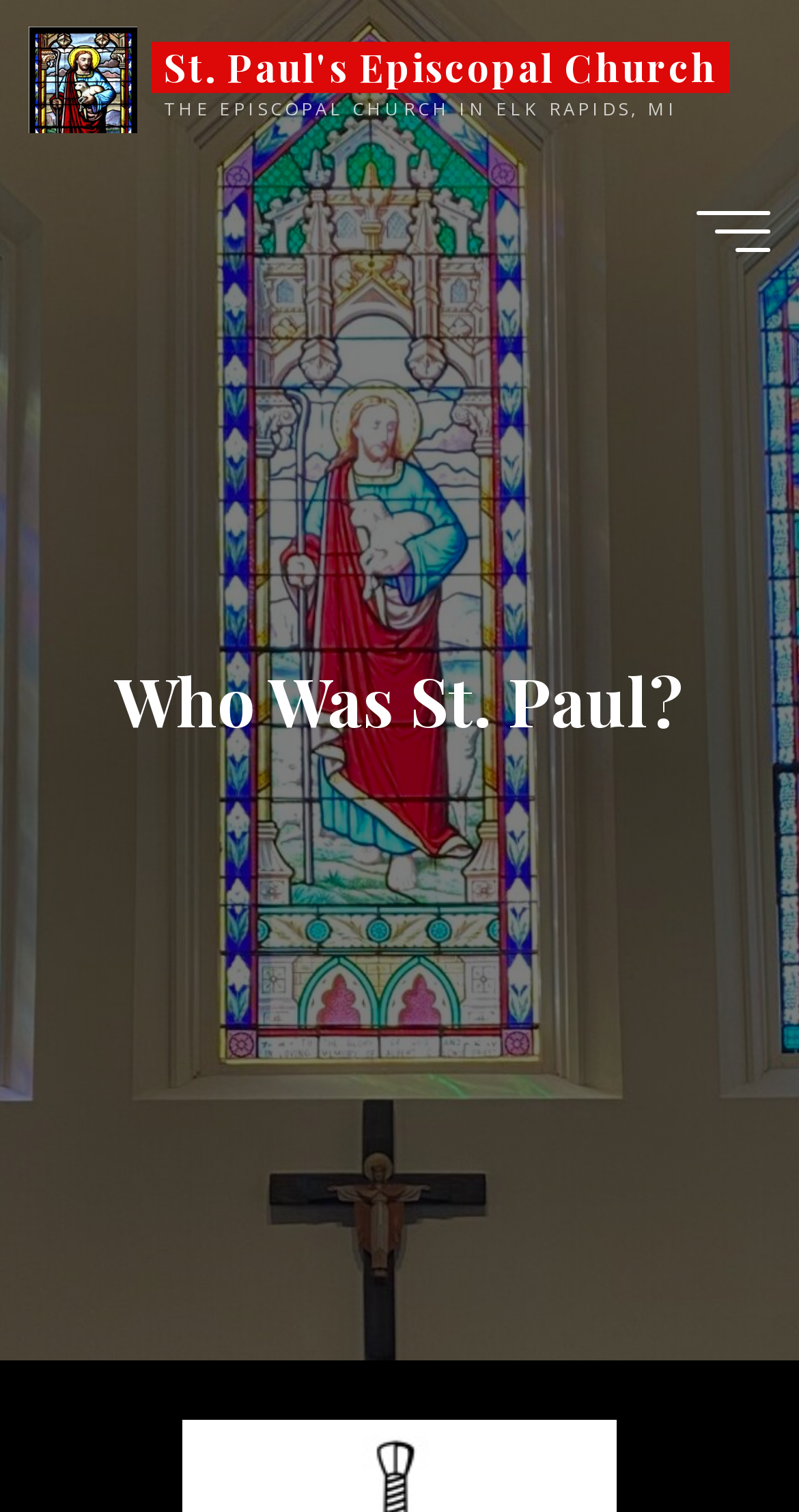What is the location of the church?
Analyze the image and provide a thorough answer to the question.

The location of the church can be found in the StaticText element 'THE EPISCOPAL CHURCH IN ELK RAPIDS, MI', which is located below the top link and image elements.